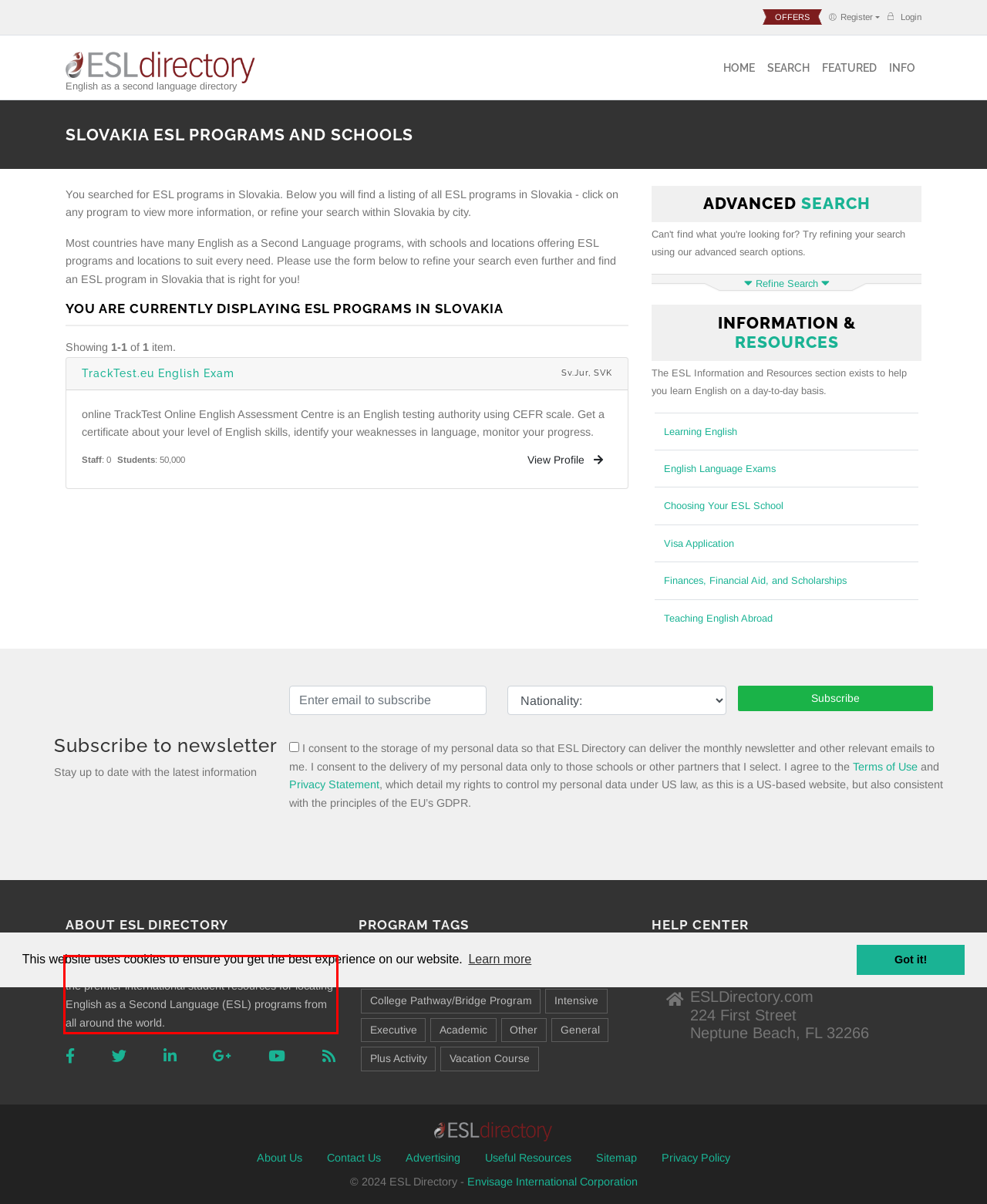In the given screenshot, locate the red bounding box and extract the text content from within it.

The ESL Directory, an MPOWER Financing website, is the premier international student resources for locating English as a Second Language (ESL) programs from all around the world.